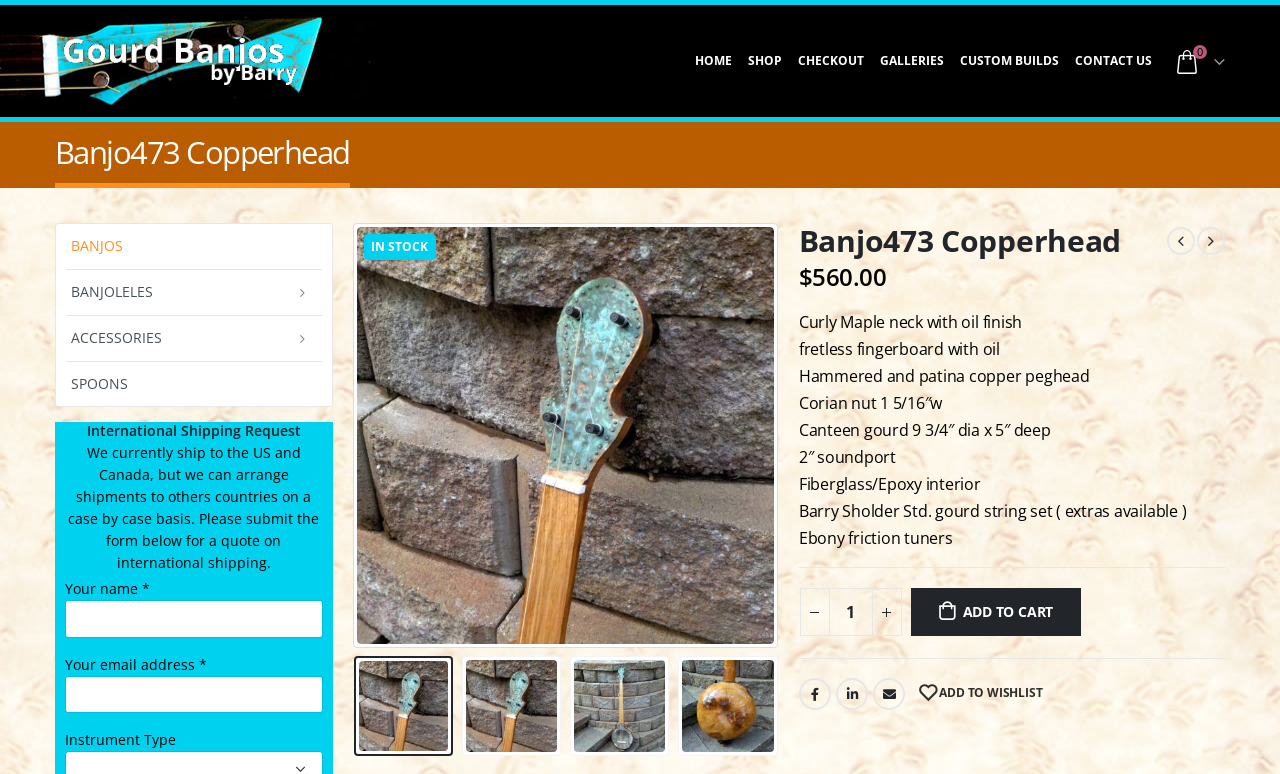Provide the bounding box coordinates of the HTML element described as: "Add to Wishlist". The bounding box coordinates should be four float numbers between 0 and 1, i.e., [left, top, right, bottom].

[0.718, 0.873, 0.815, 0.919]